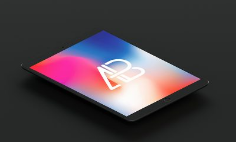Please answer the following question using a single word or phrase: 
Are there any people in the image?

No